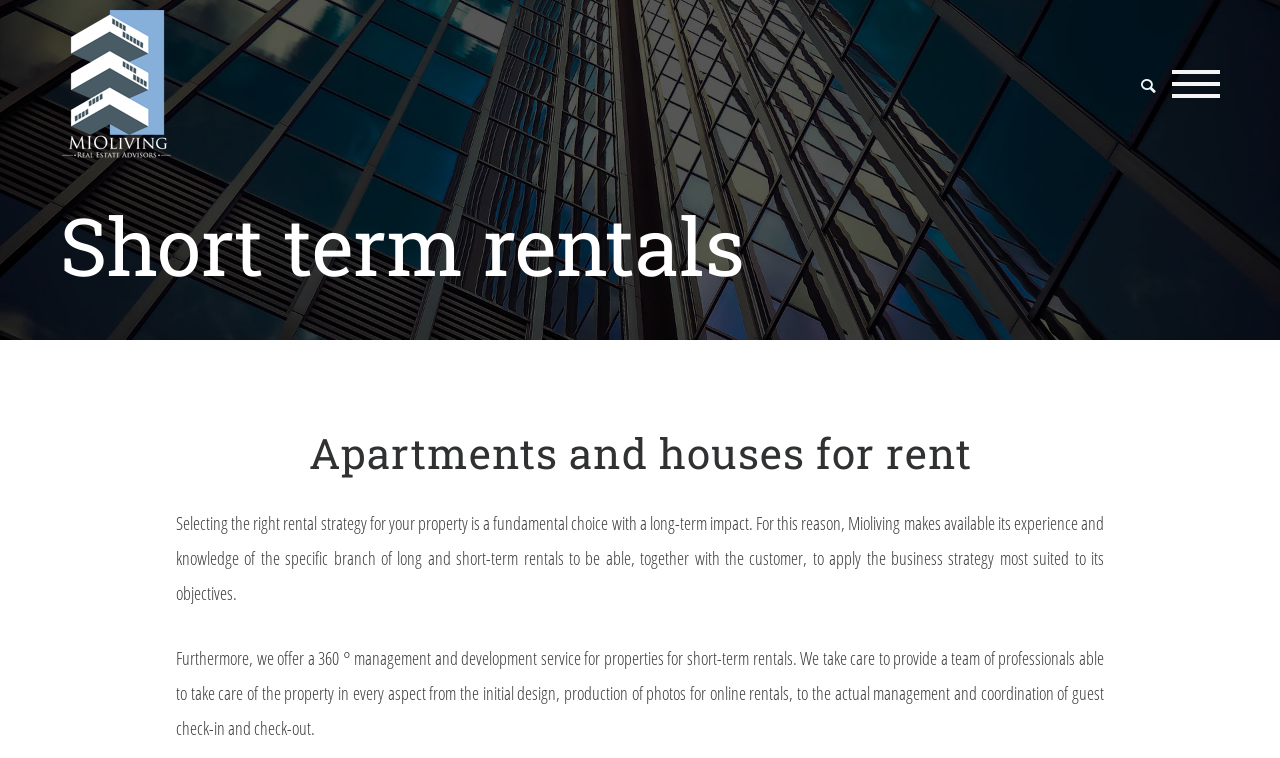Answer the question briefly using a single word or phrase: 
What type of rentals does Mioliving offer?

Short-term rentals